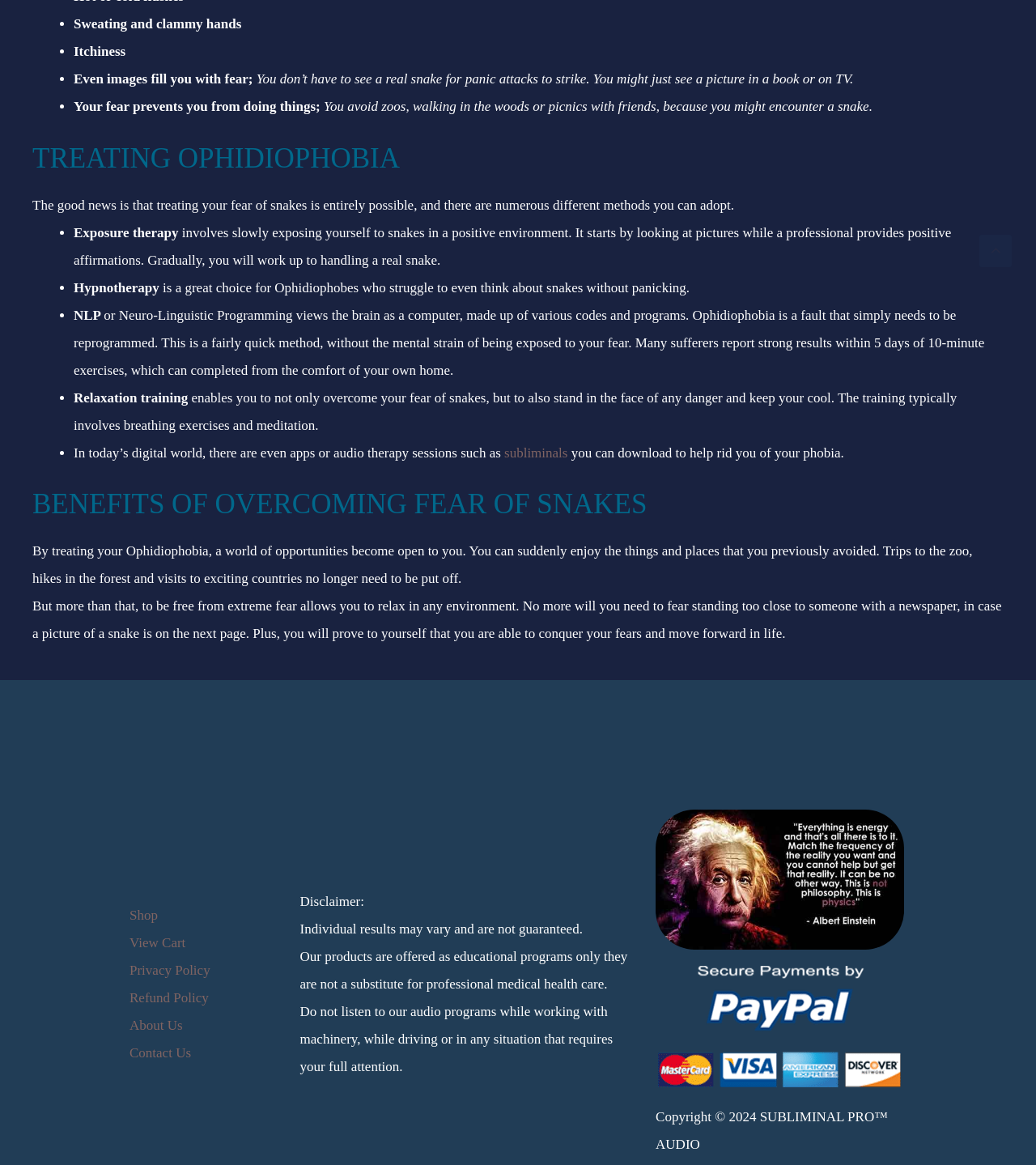Based on the element description, predict the bounding box coordinates (top-left x, top-left y, bottom-right x, bottom-right y) for the UI element in the screenshot: About Us

[0.125, 0.873, 0.18, 0.886]